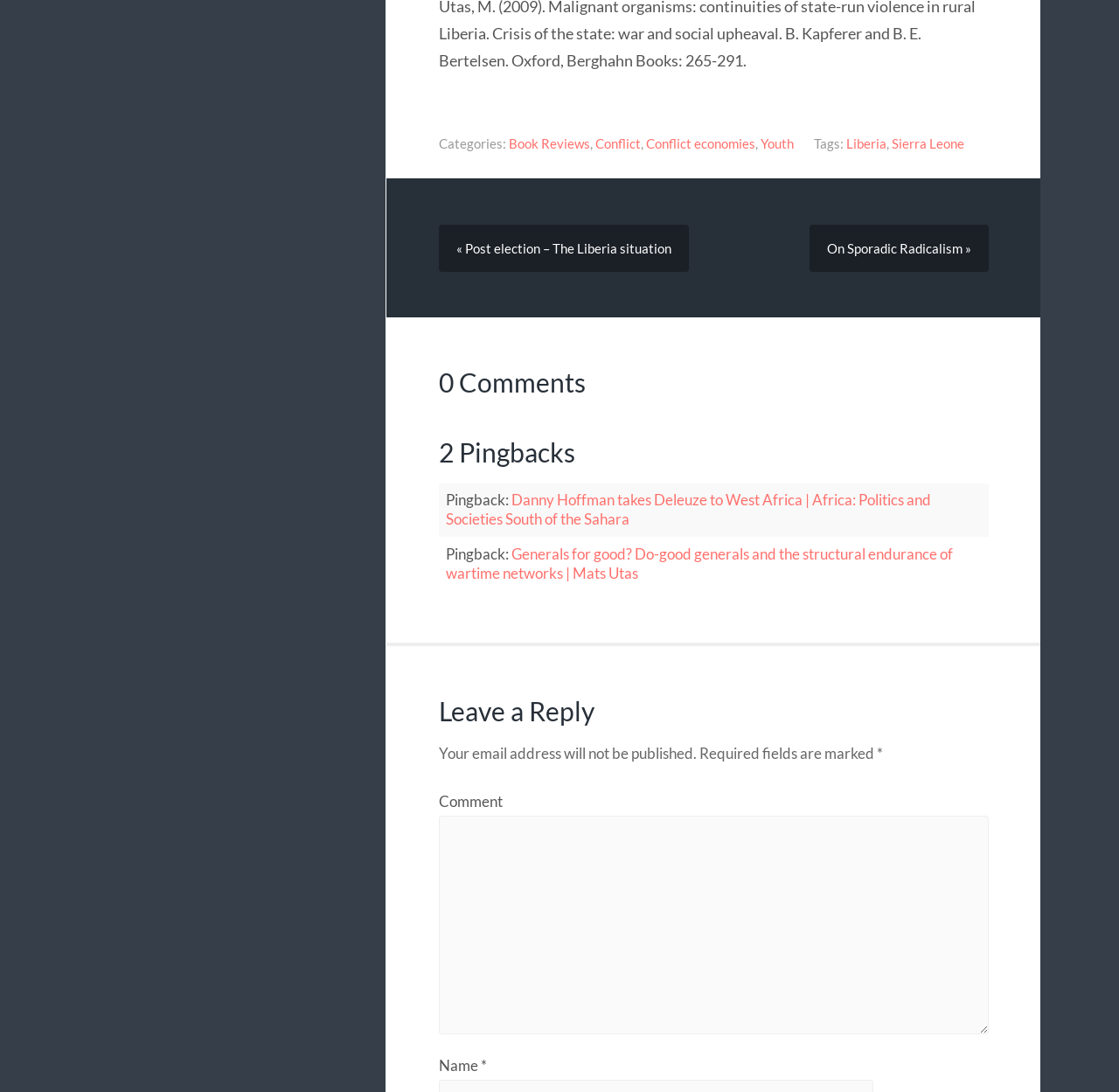Locate the bounding box coordinates of the item that should be clicked to fulfill the instruction: "Leave a comment".

[0.392, 0.64, 0.883, 0.664]